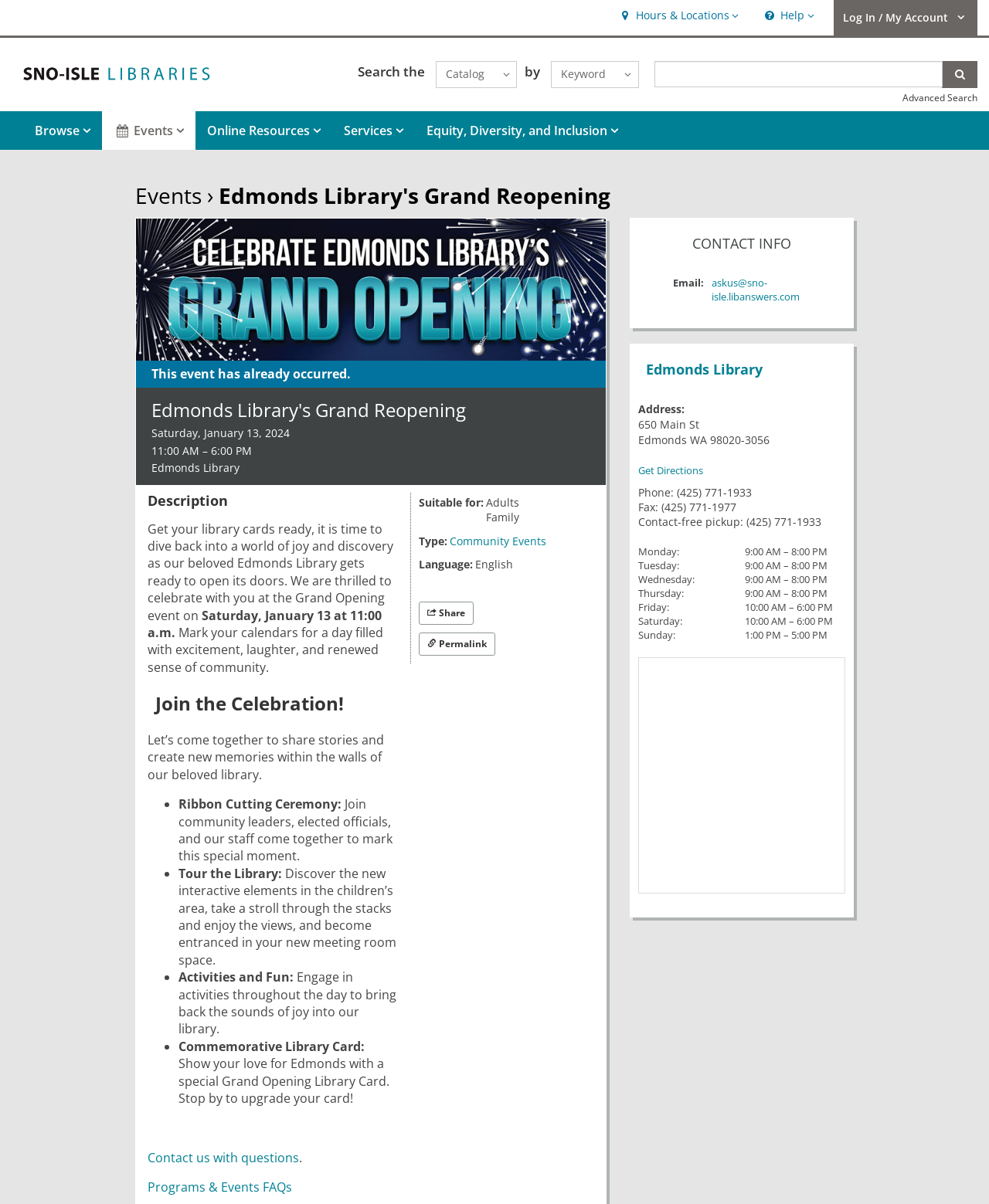Analyze and describe the webpage in a detailed narrative.

The webpage is about the grand reopening of the Edmonds Library. At the top, there are several links and buttons, including "Skip to main navigation", "Skip to search", and "Skip to content", as well as buttons for "Hours & Locations", "Help", and "User Log In / My Account". 

Below these, there is a link to "Sno-Isle Libraries" with an accompanying image, followed by a search bar with a catalog and keyword search options. 

The main content of the page is about the grand reopening event, which has already occurred. The event details are listed, including the date, time, and location. There is a description of the event, which mentions that it will be a celebration with activities, tours of the library, and a commemorative library card. 

The page also includes a section with details about the event, such as the type of event, the language, and the target audience. There are buttons to share the event and to get a permalink. 

On the right side of the page, there is a section with contact information, including an email address and a link to the Edmonds Library's page. The library's address is also listed.